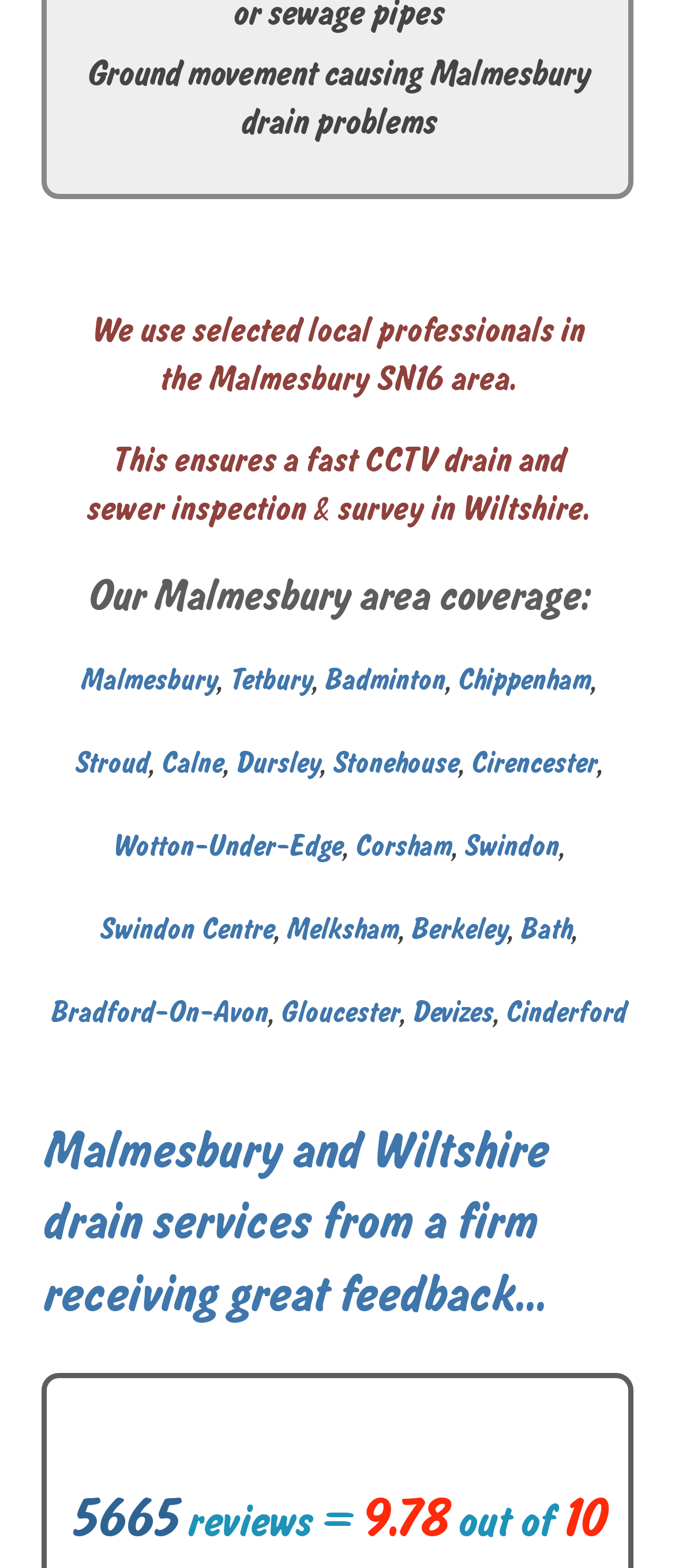Please mark the bounding box coordinates of the area that should be clicked to carry out the instruction: "Click Malmesbury link".

[0.118, 0.421, 0.321, 0.474]